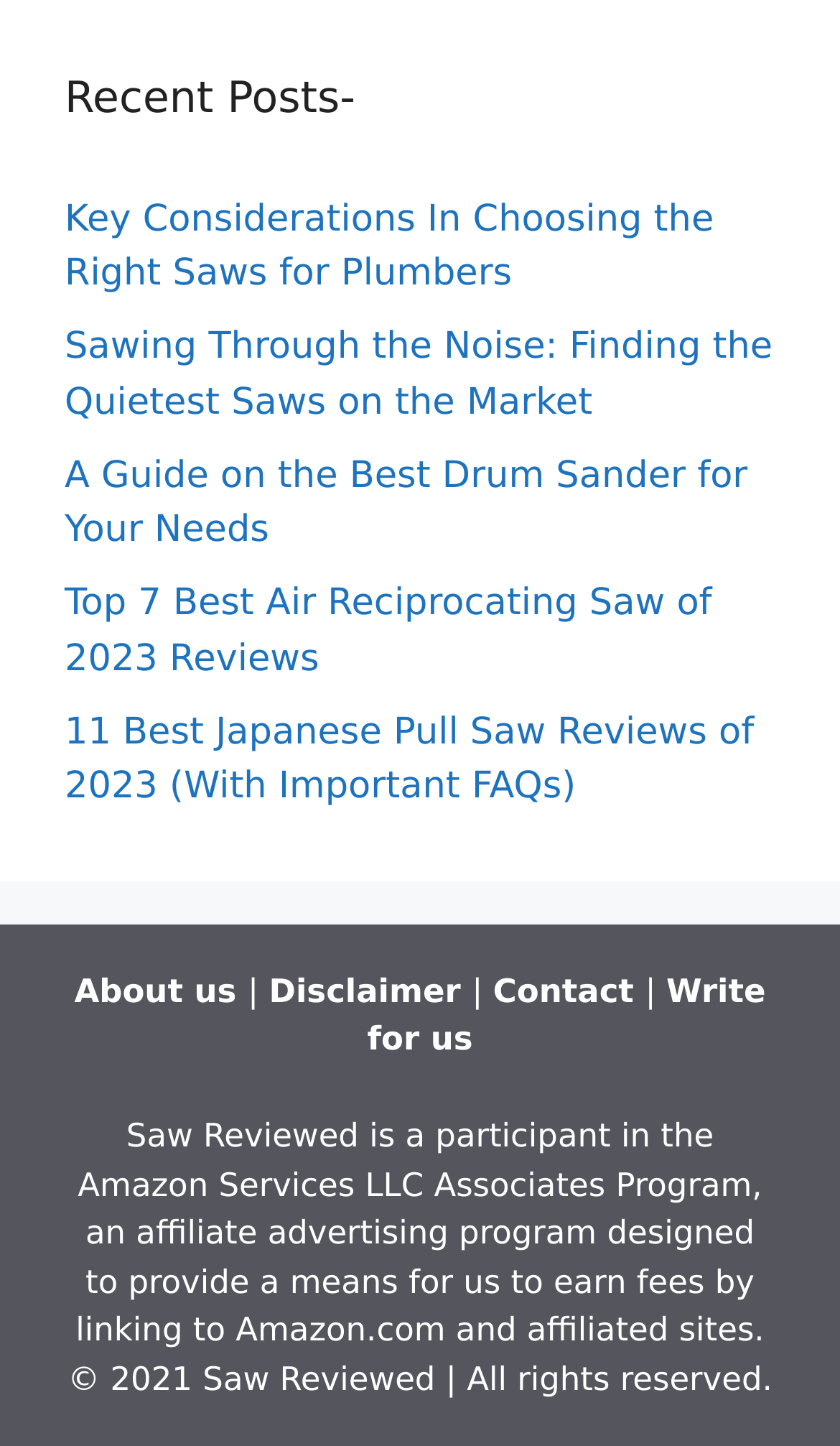What is the topic of the first post?
Using the image as a reference, give an elaborate response to the question.

The first post is a link with the text 'Key Considerations In Choosing the Right Saws for Plumbers', which suggests that the topic of the post is related to saws for plumbers.